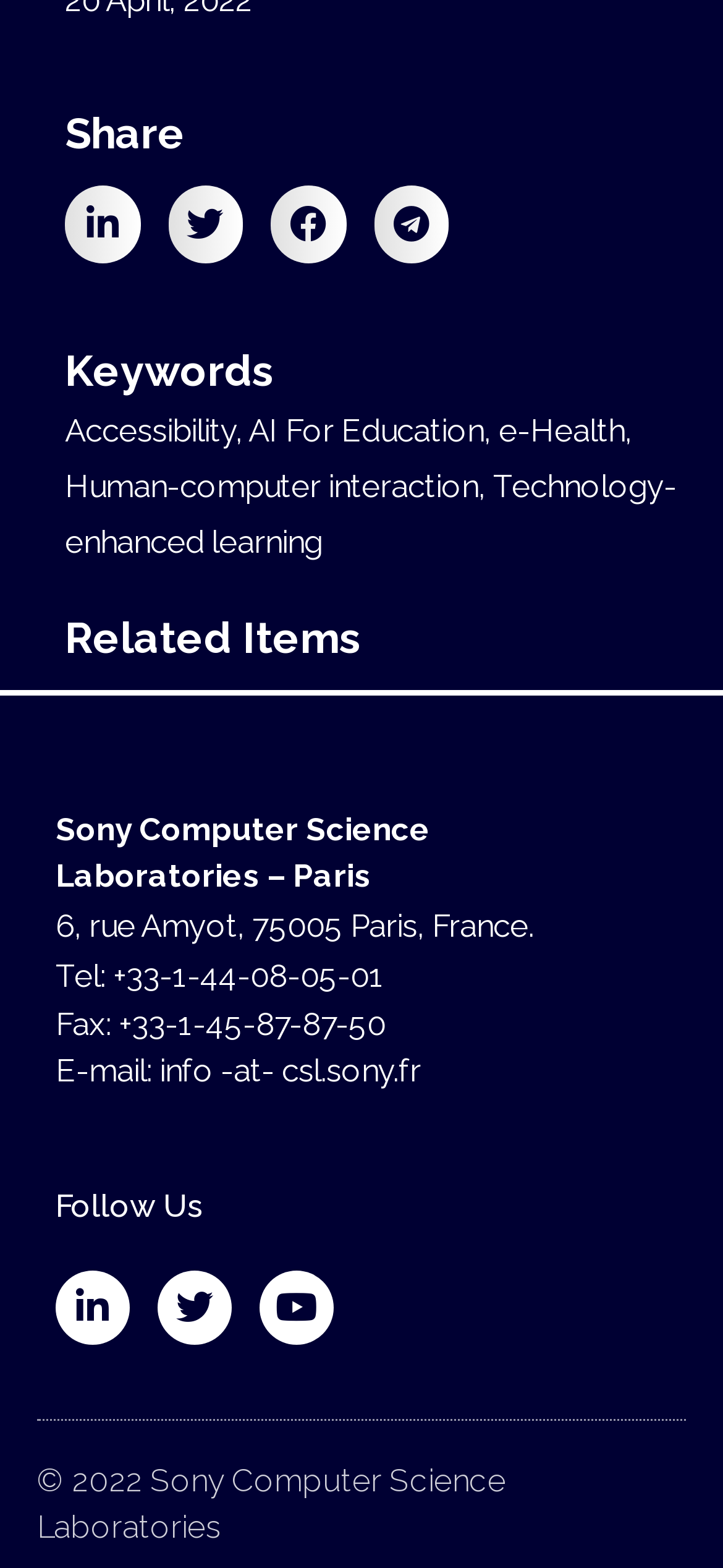Give the bounding box coordinates for the element described as: "Products".

None